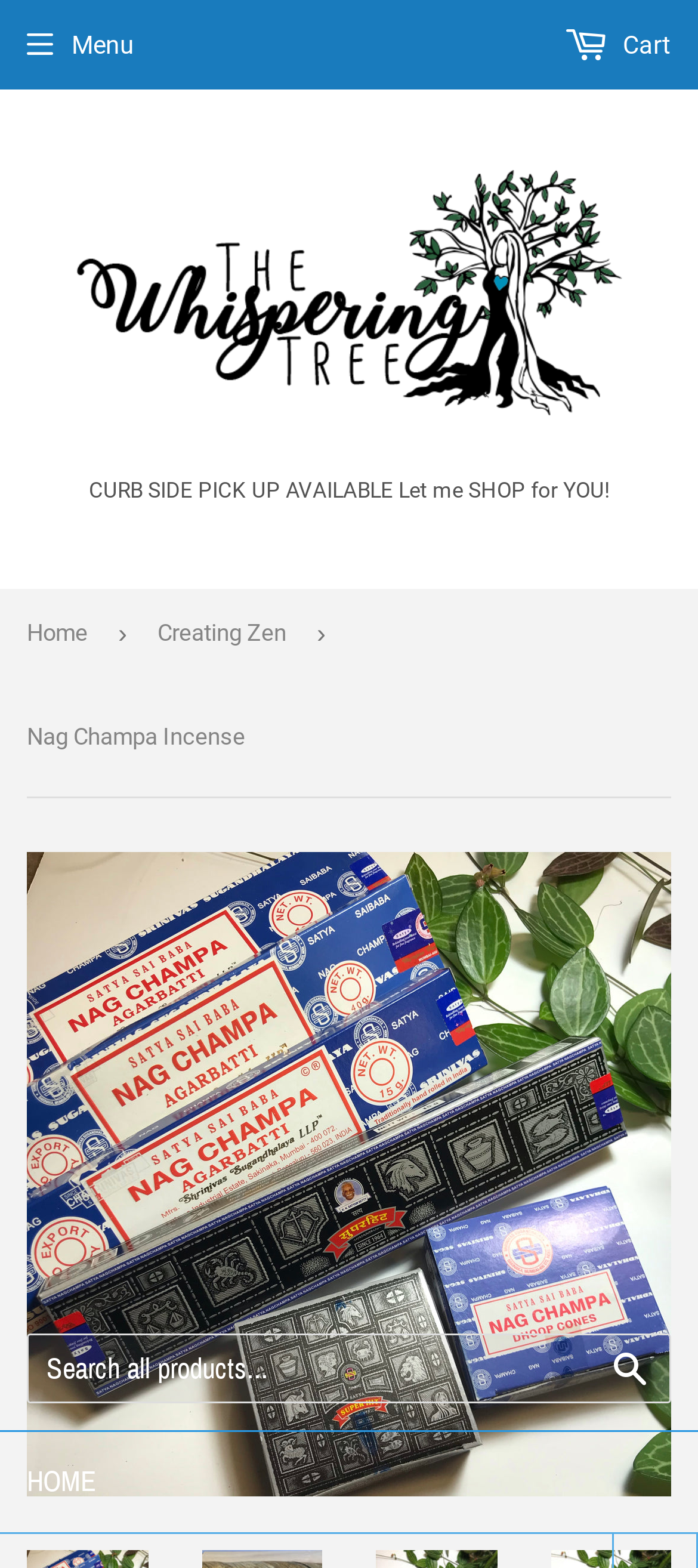Generate a comprehensive description of the webpage.

The webpage is about Nag Champa Incense, a product from The Whispering Tree Inc. At the top left corner, there is a link to The Whispering Tree Inc. accompanied by an image of the company's logo. Below this, there is a notification about curbside pickup availability and an option to let the shop assist with shopping.

The top navigation bar has a menu button on the left and a cart link on the right. Below the navigation bar, there is a search bar that spans the entire width of the page, with a search button on the right.

On the left side of the page, there is a breadcrumbs navigation section that shows the current page's location, with links to the home page and a category called "Creating Zen". Below this, there is a static text element displaying the product name "Nag Champa Incense".

The main content of the page is an image of the Nag Champa Incense product, which takes up most of the page's width. Below the image, there is a link to view the product, and an alert section that displays information about a recent purchase, including the location and date of the purchase. There is also a close button on the top right corner of the alert section.

At the bottom of the page, there is a link to the home page.